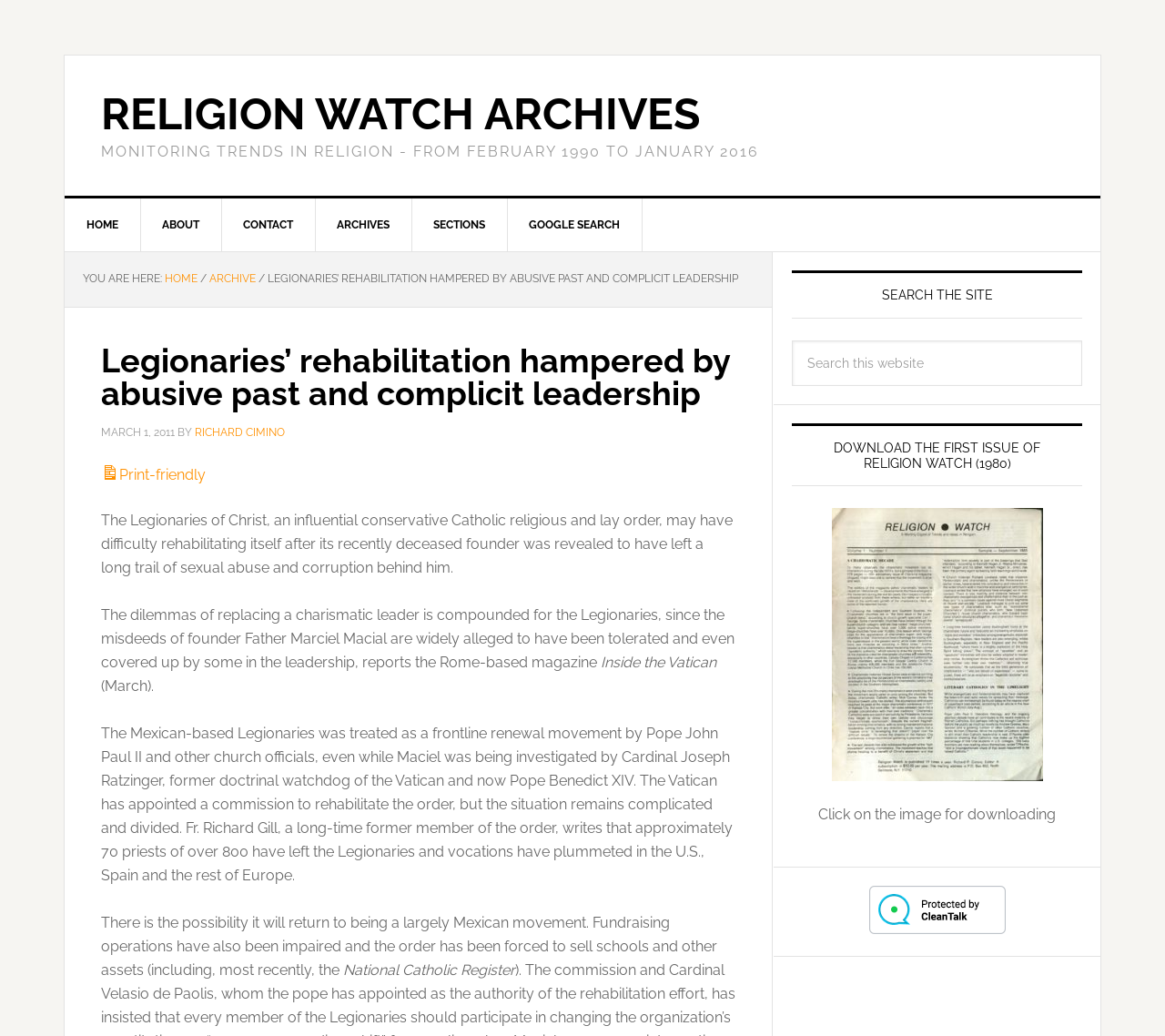Extract the bounding box of the UI element described as: "About".

[0.12, 0.192, 0.191, 0.243]